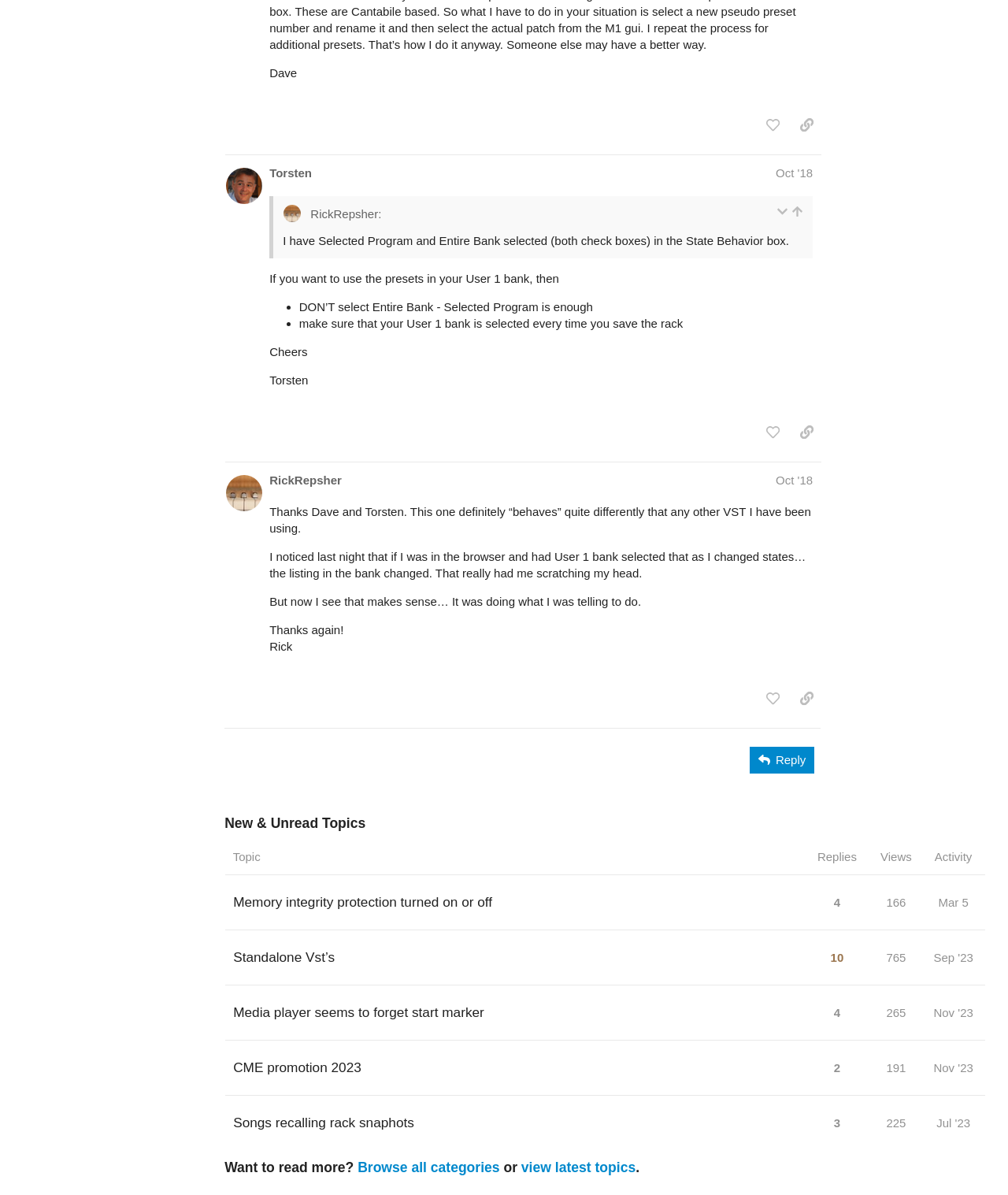Can you find the bounding box coordinates of the area I should click to execute the following instruction: "reply to the post"?

[0.744, 0.625, 0.808, 0.647]